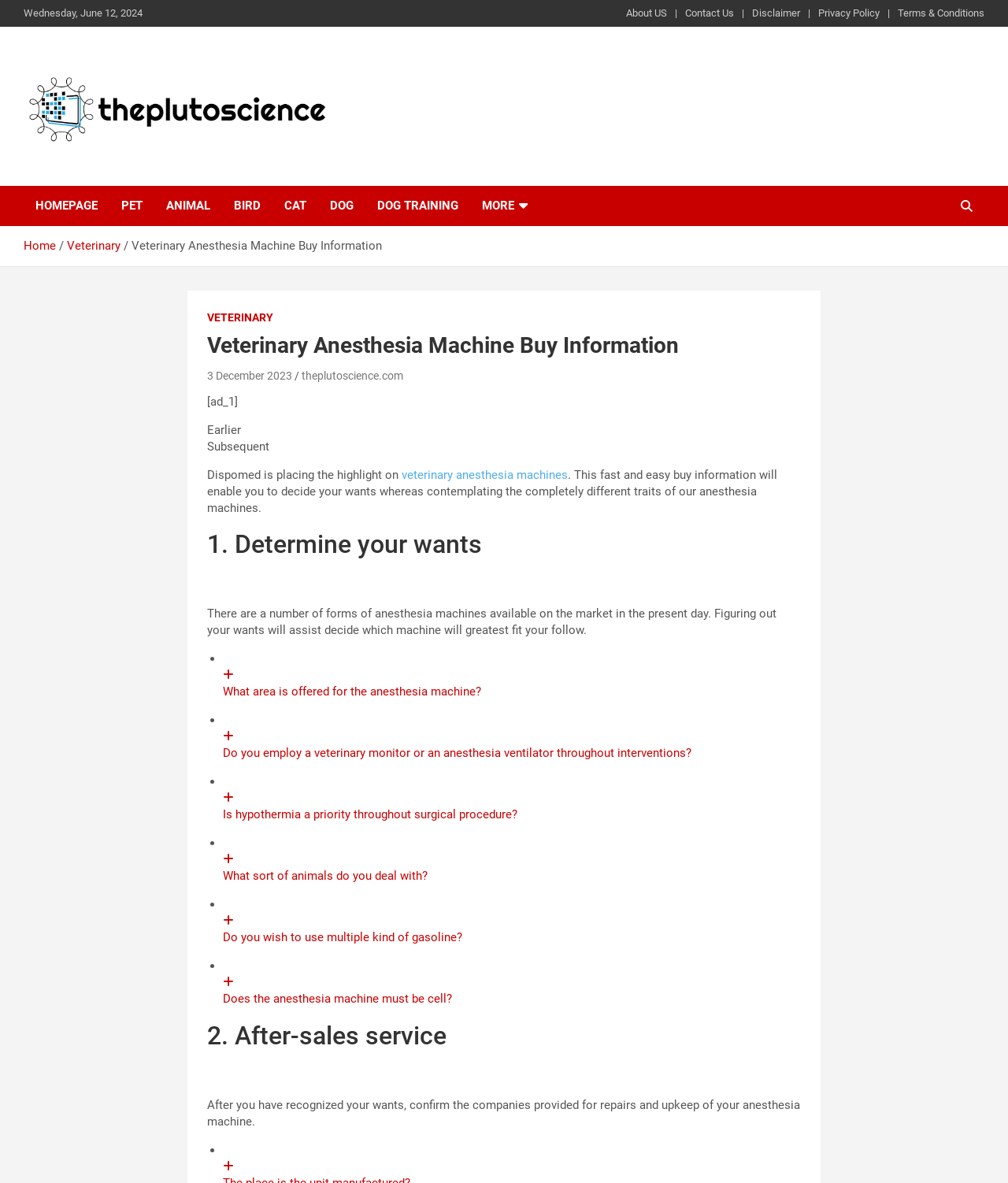Please specify the bounding box coordinates of the clickable section necessary to execute the following command: "Click on 'About US'".

[0.621, 0.005, 0.662, 0.017]